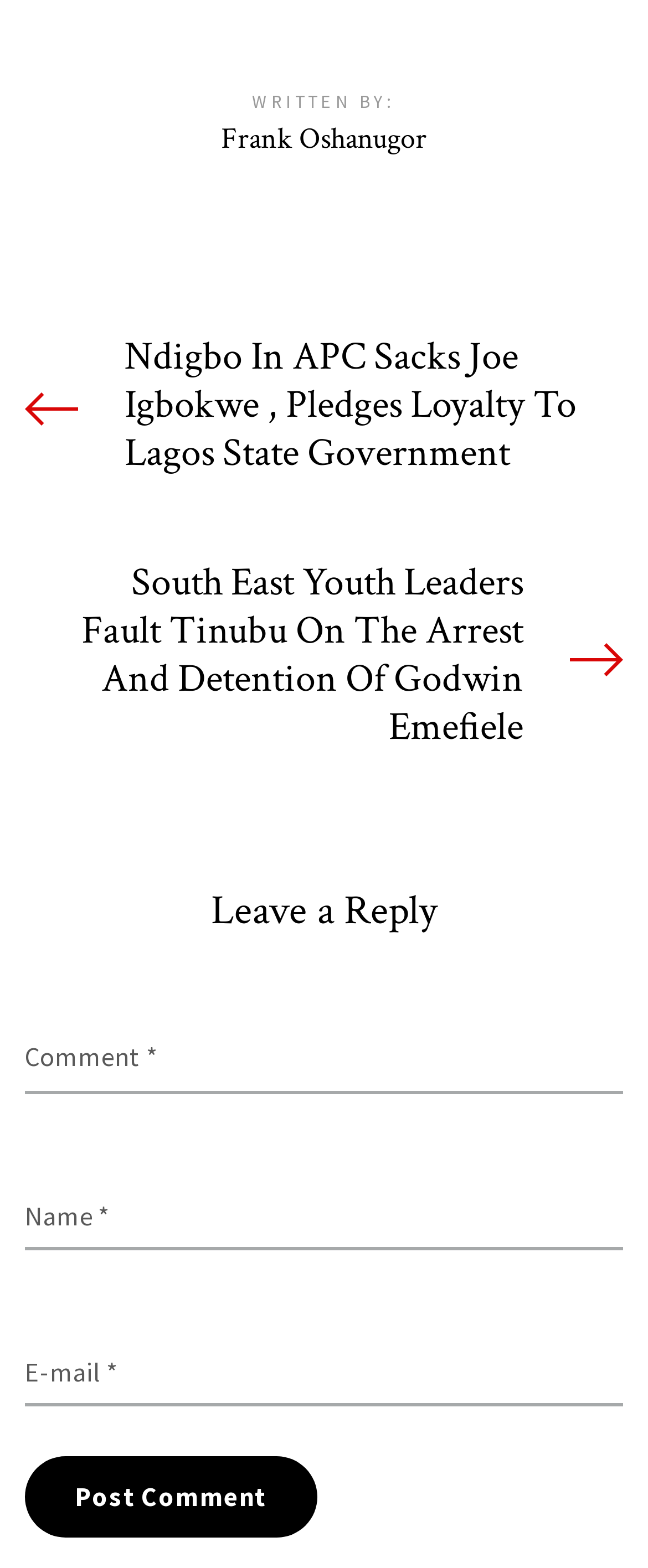Based on the provided description, "Post Comment", find the bounding box of the corresponding UI element in the screenshot.

[0.038, 0.928, 0.489, 0.98]